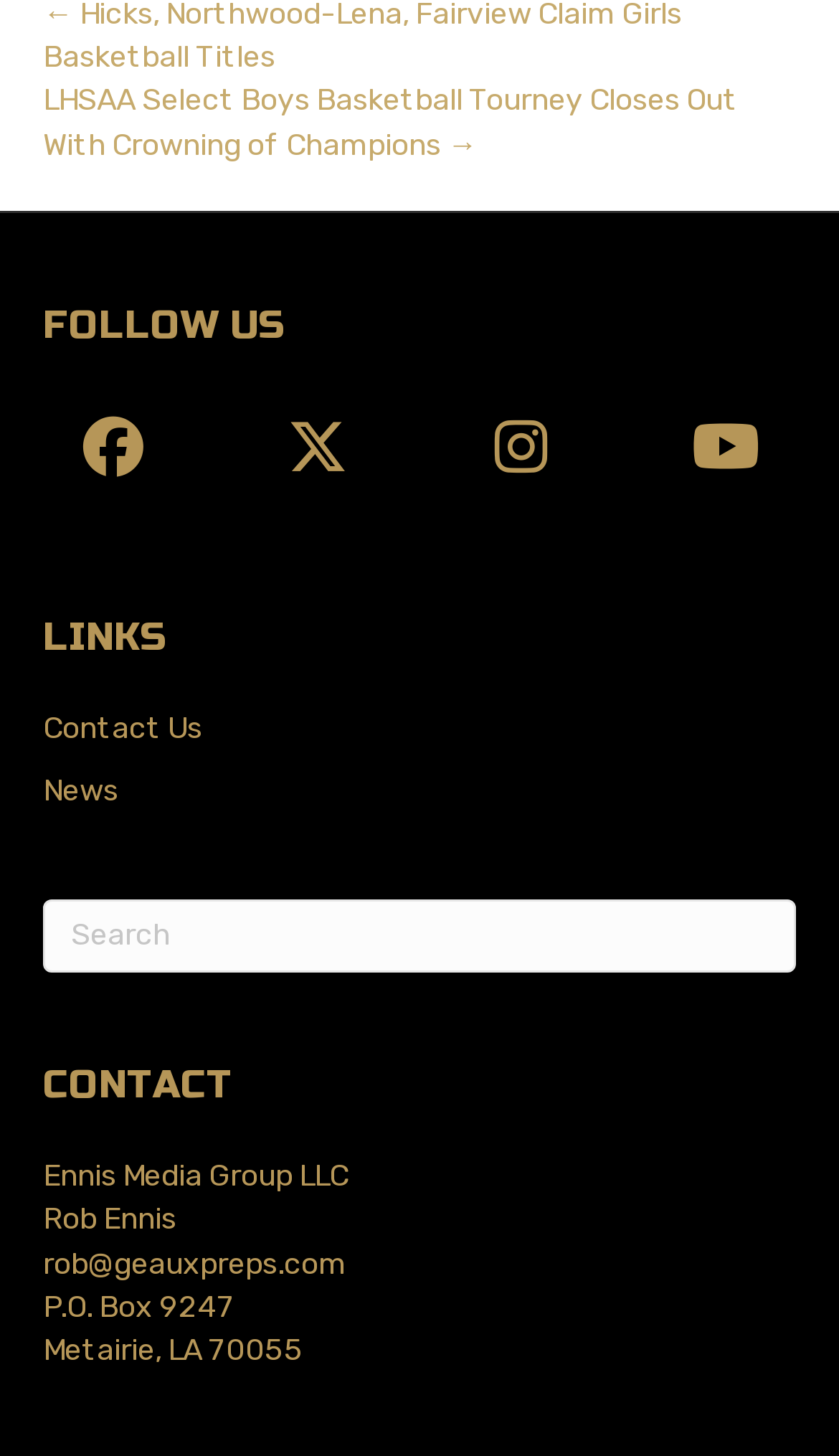Provide the bounding box coordinates in the format (top-left x, top-left y, bottom-right x, bottom-right y). All values are floating point numbers between 0 and 1. Determine the bounding box coordinate of the UI element described as: parent_node: Marketing name="Marketing" value="false"

None